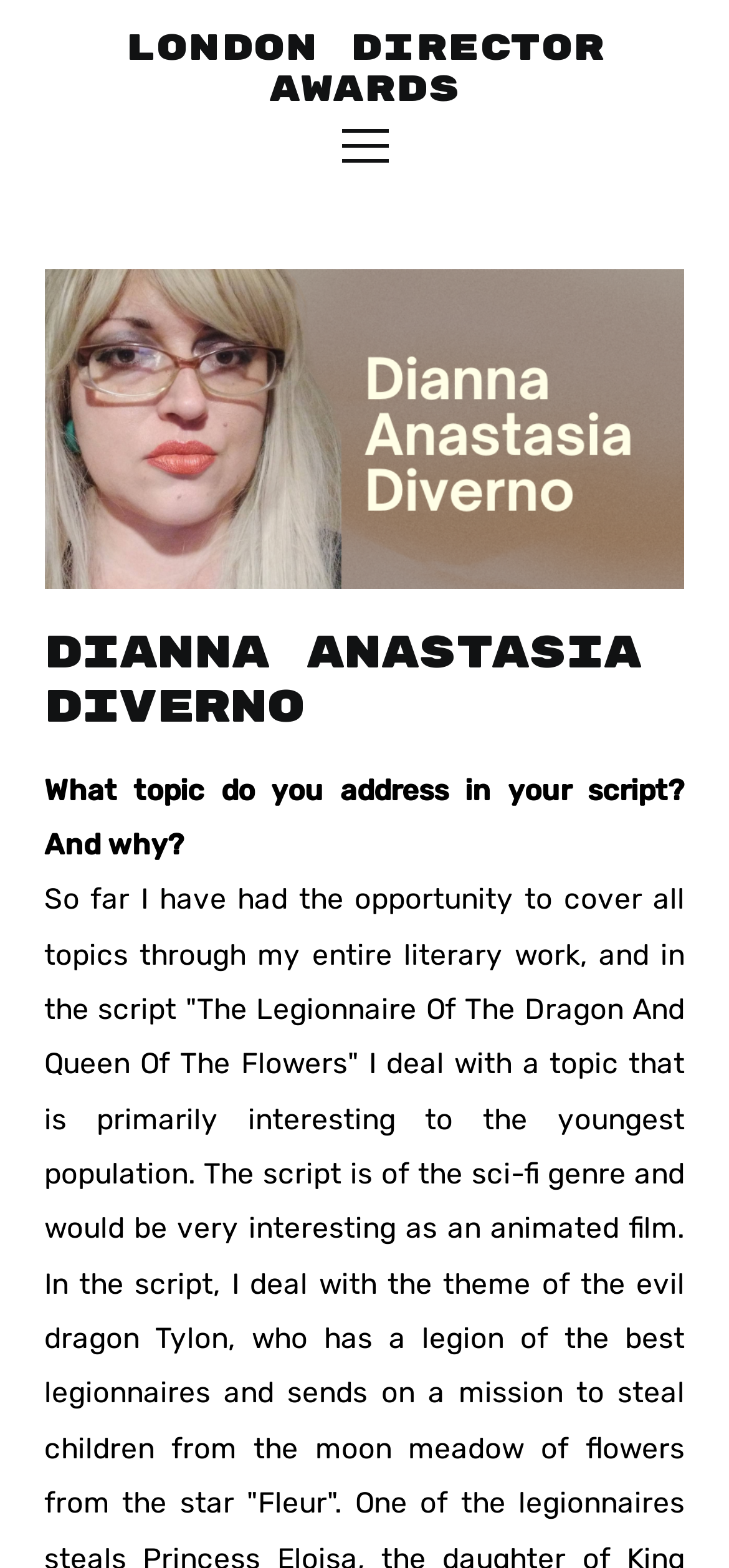What type of award is mentioned on this webpage?
Answer the question with a thorough and detailed explanation.

The heading 'LONDON DIRECTOR AWARDS' suggests that the webpage is related to an award for directors, possibly in the film or theater industry, and specifically in London.